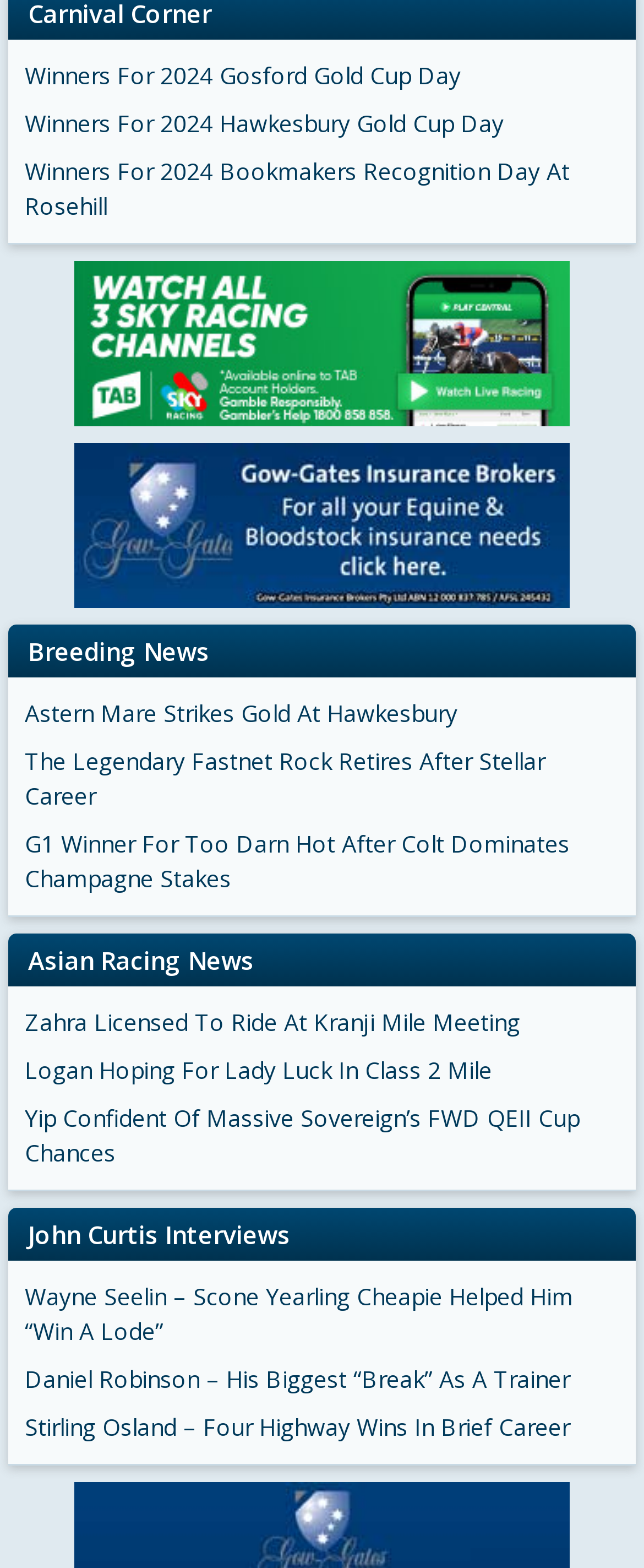Please specify the bounding box coordinates of the clickable region to carry out the following instruction: "View Wayne Seelin’s interview". The coordinates should be four float numbers between 0 and 1, in the format [left, top, right, bottom].

[0.038, 0.816, 0.962, 0.86]